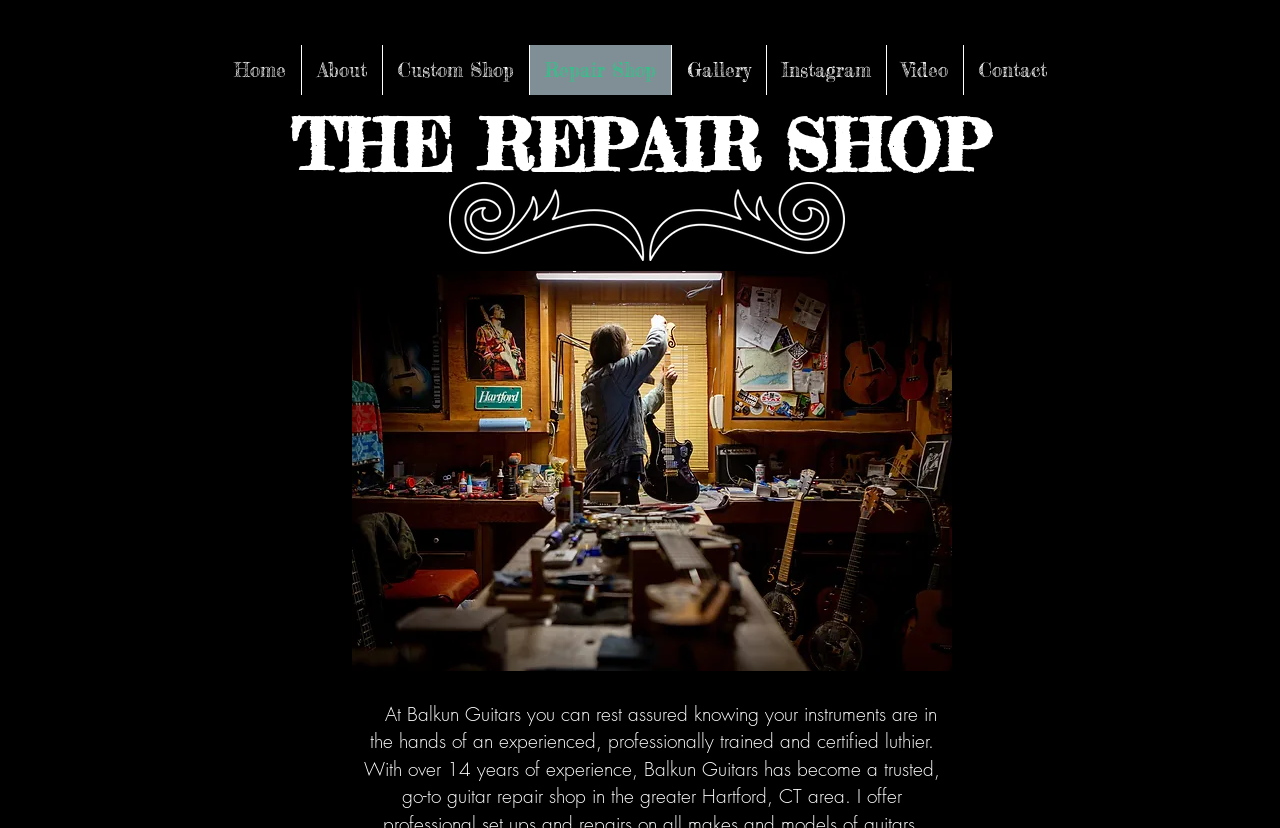Bounding box coordinates are specified in the format (top-left x, top-left y, bottom-right x, bottom-right y). All values are floating point numbers bounded between 0 and 1. Please provide the bounding box coordinate of the region this sentence describes: Instagram

[0.598, 0.054, 0.692, 0.115]